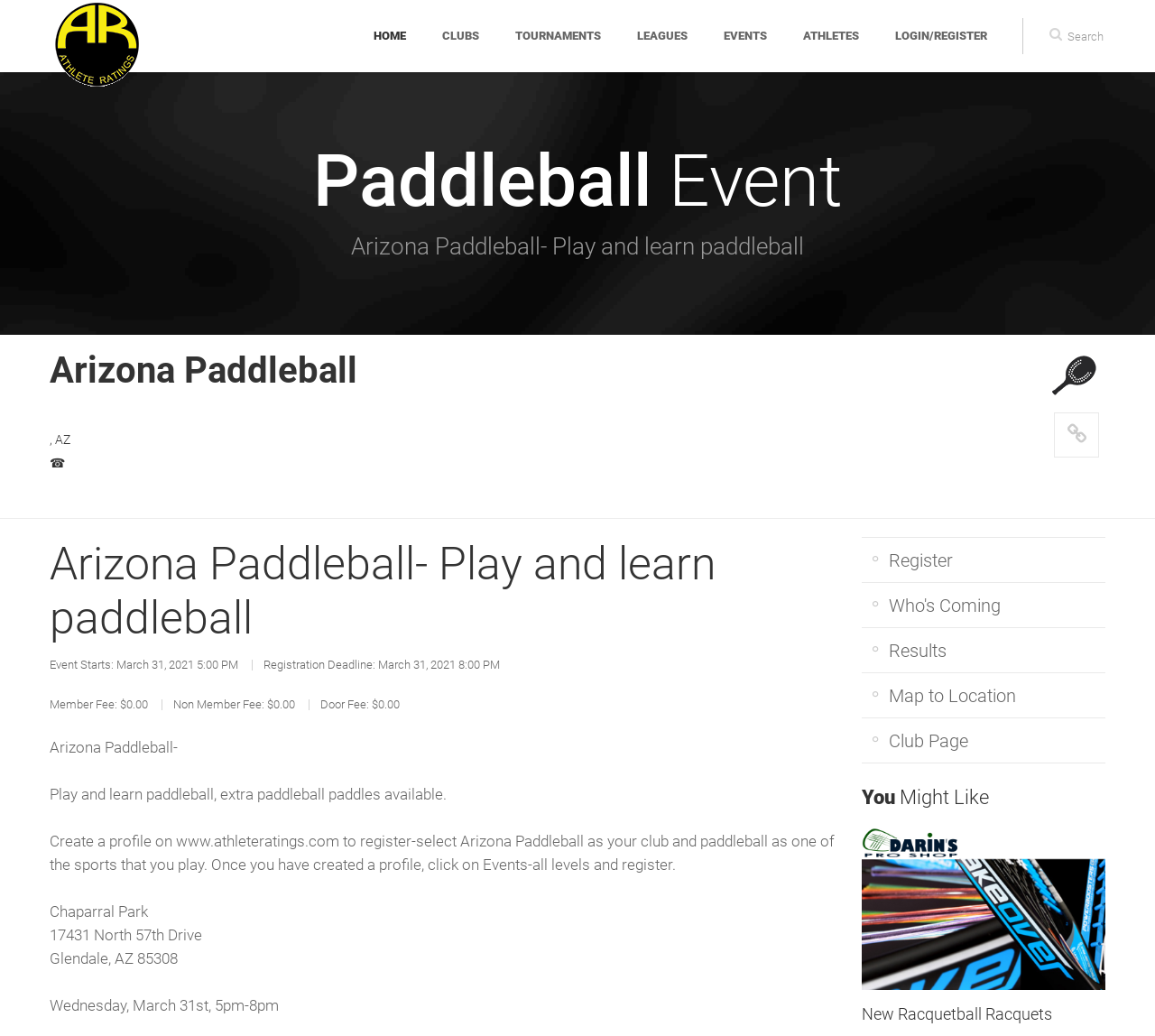Provide a short, one-word or phrase answer to the question below:
What is the registration deadline?

March 31, 2021 8:00 PM